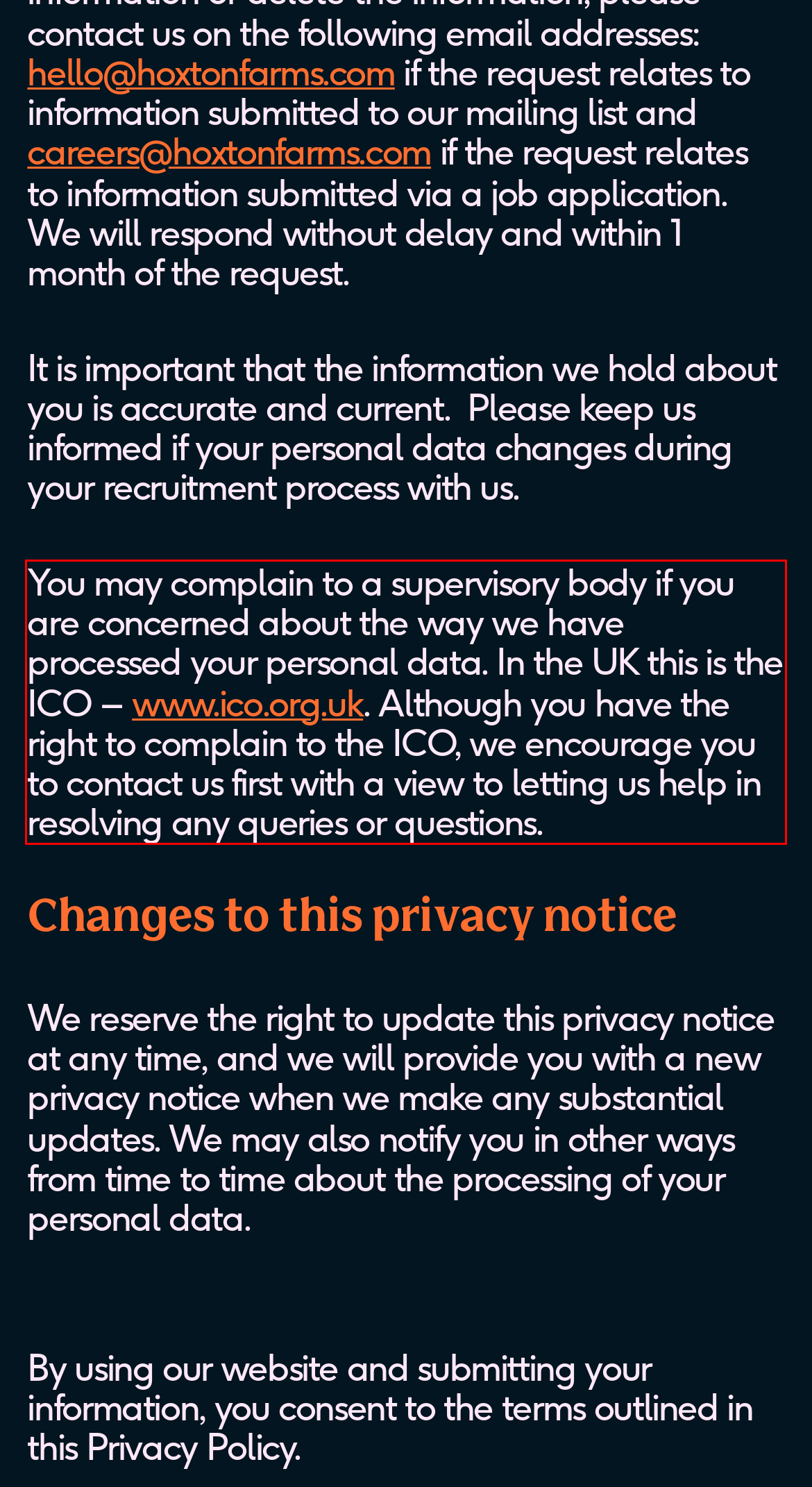Given a screenshot of a webpage, identify the red bounding box and perform OCR to recognize the text within that box.

You may complain to a supervisory body if you are concerned about the way we have processed your personal data. In the UK this is the ICO – www.ico.org.uk. Although you have the right to complain to the ICO, we encourage you to contact us first with a view to letting us help in resolving any queries or questions.